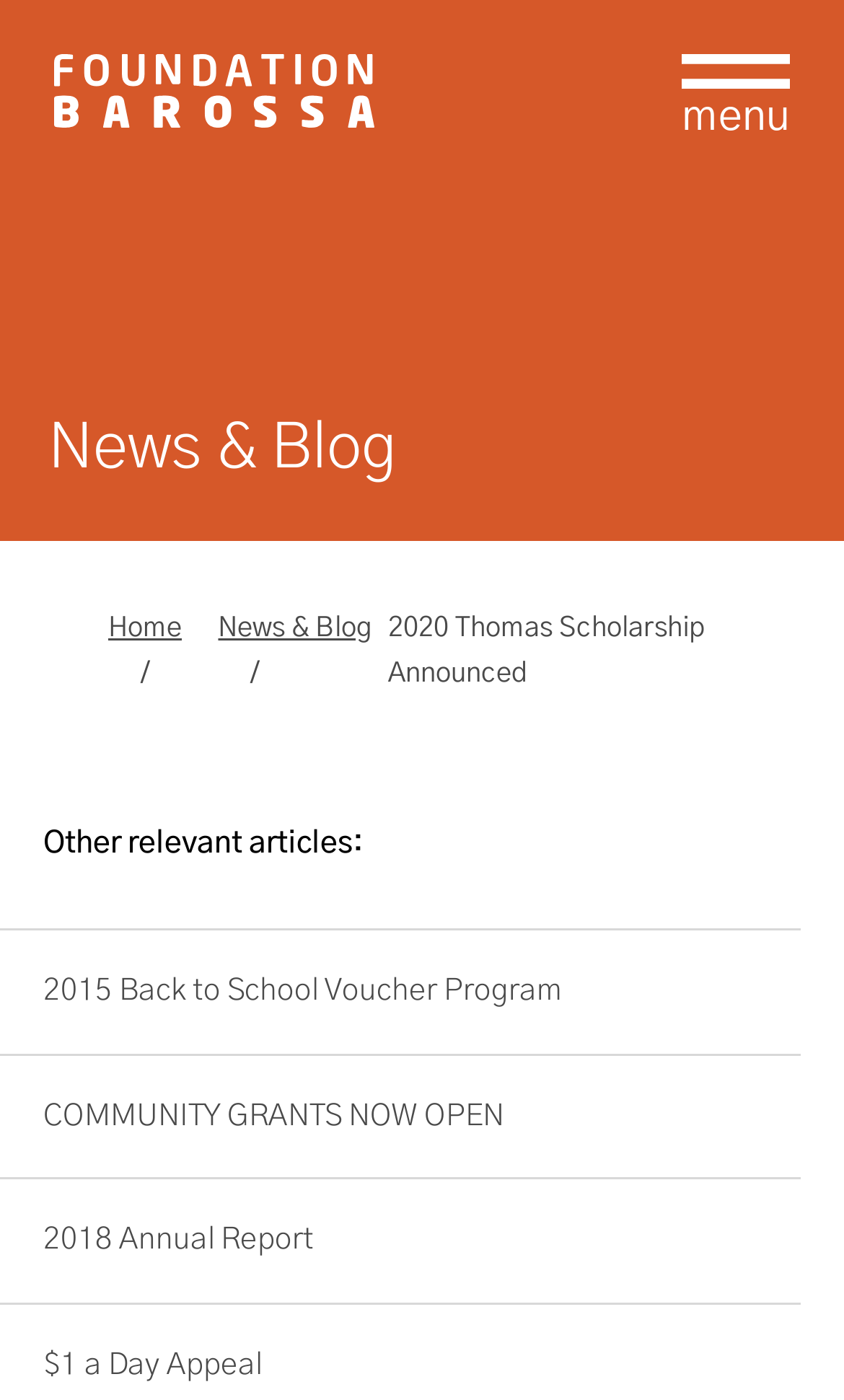Using the provided element description, identify the bounding box coordinates as (top-left x, top-left y, bottom-right x, bottom-right y). Ensure all values are between 0 and 1. Description: parent_node: menu

[0.064, 0.039, 0.936, 0.091]